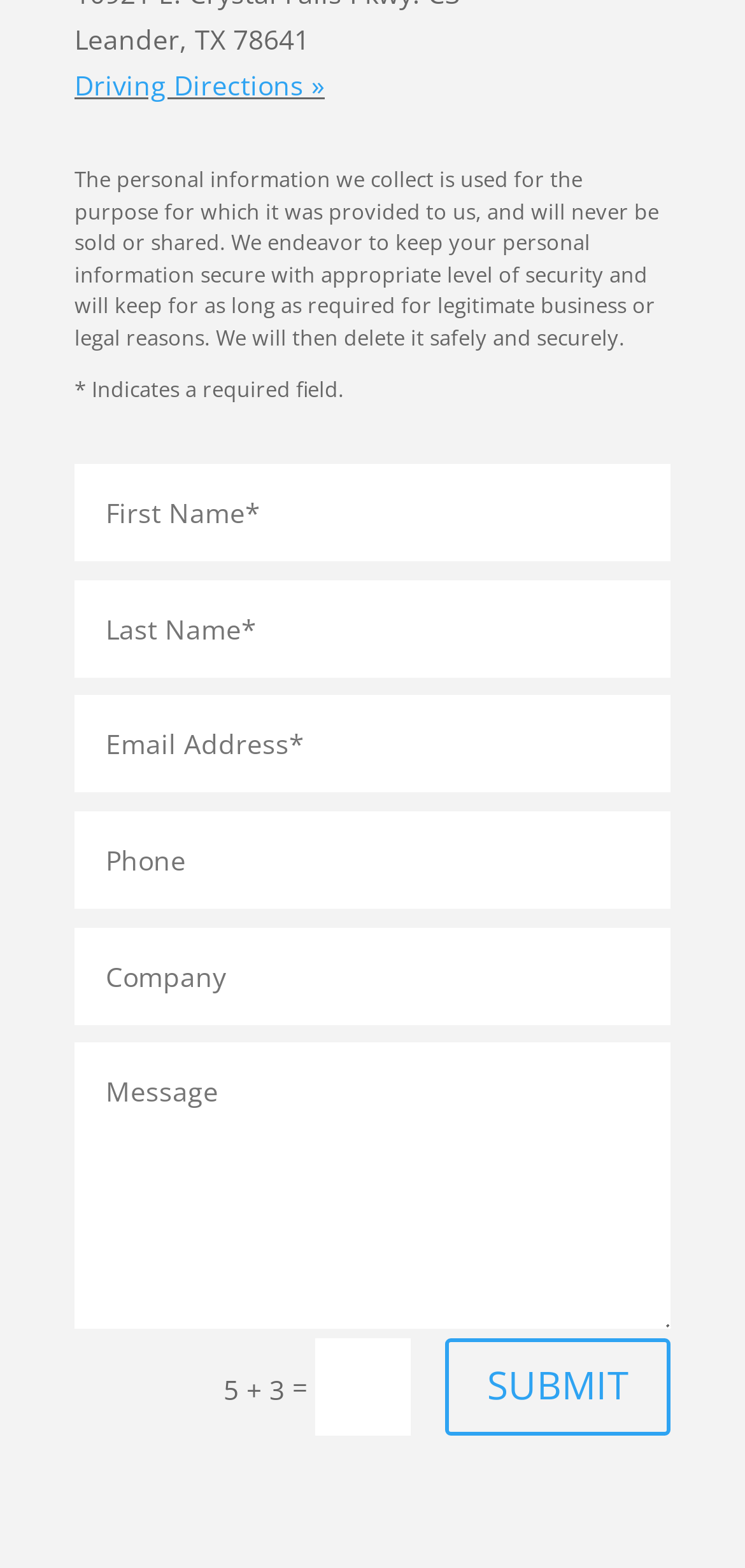Bounding box coordinates are given in the format (top-left x, top-left y, bottom-right x, bottom-right y). All values should be floating point numbers between 0 and 1. Provide the bounding box coordinate for the UI element described as: name="et_pb_contact_message_0" placeholder="Message"

[0.101, 0.665, 0.9, 0.848]